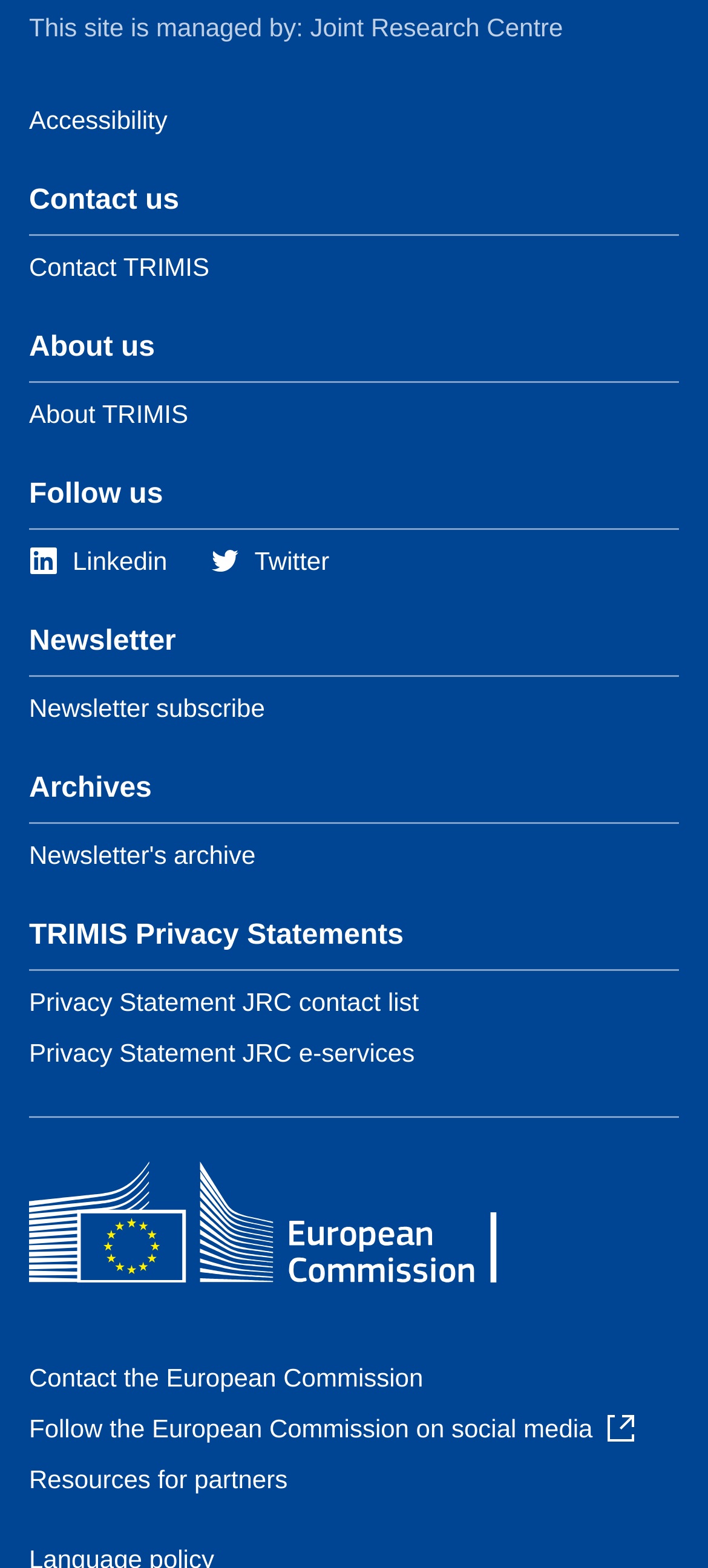How many links are available under 'About us'?
Please answer the question as detailed as possible.

Under the 'About us' heading, I found a single link titled 'About TRIMIS', which suggests that there is only one link available in this section.